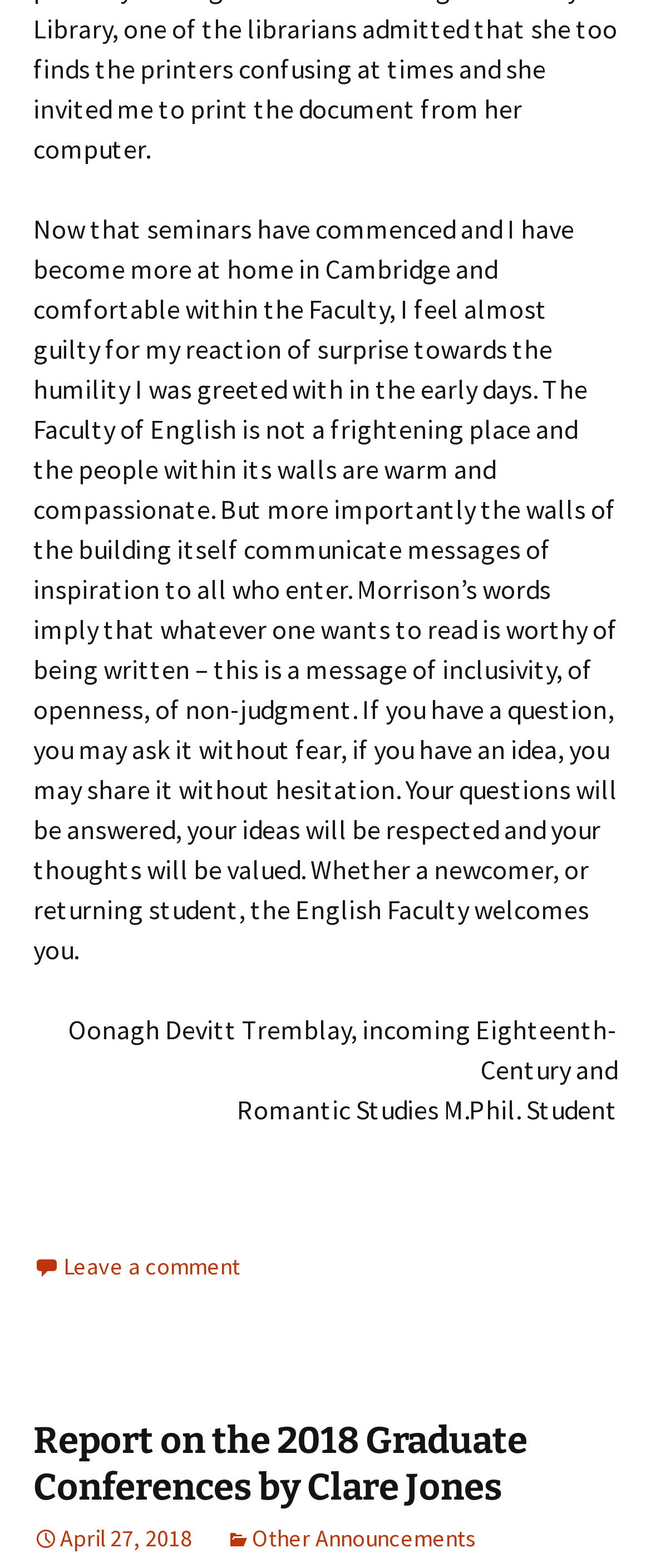Please use the details from the image to answer the following question comprehensively:
What is the faculty mentioned in the text?

The text mentions 'the Faculty of English' which implies that the faculty being referred to is the English Faculty.